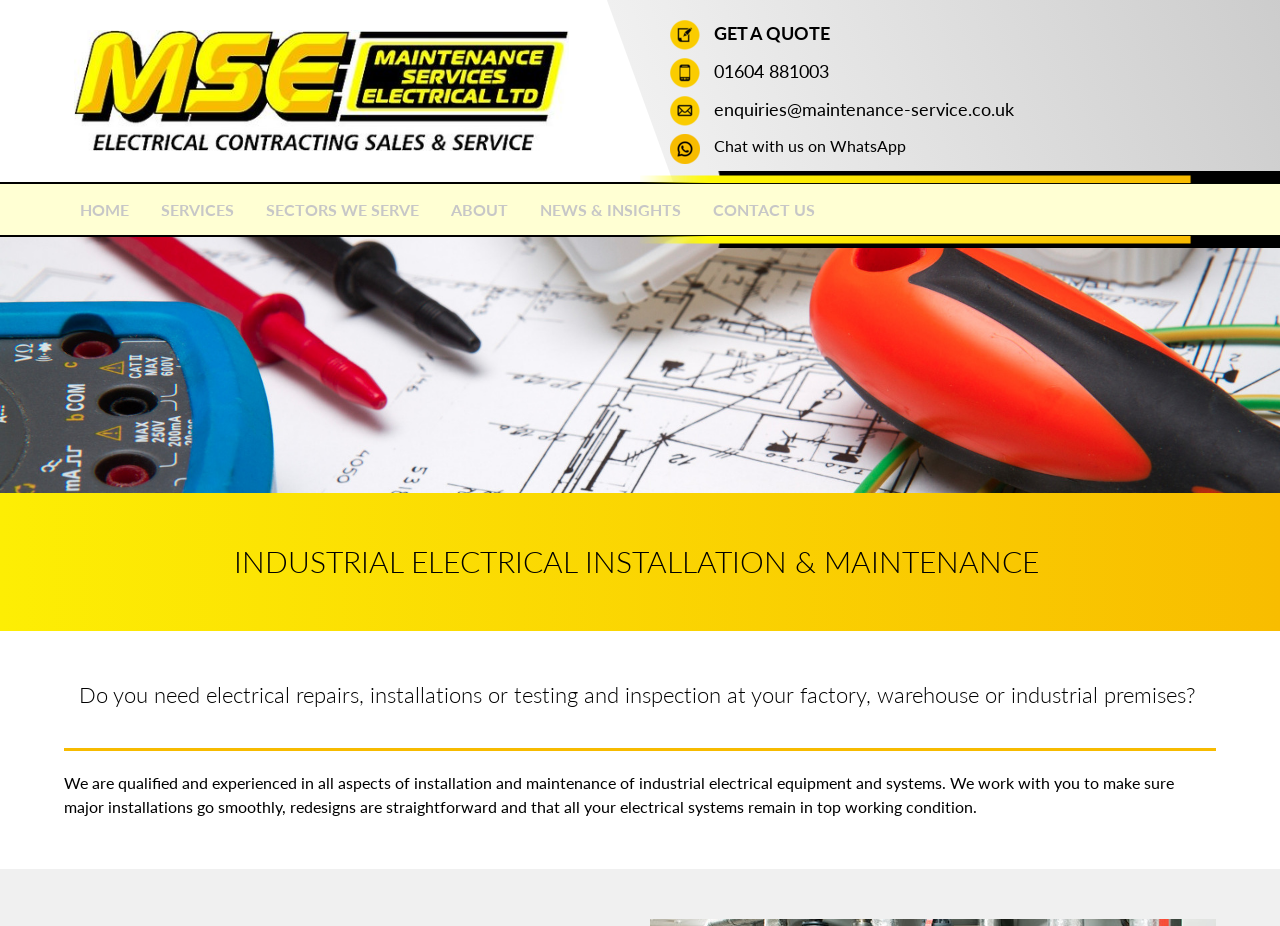Identify the bounding box coordinates for the region to click in order to carry out this instruction: "Call 01604 881003". Provide the coordinates using four float numbers between 0 and 1, formatted as [left, top, right, bottom].

[0.558, 0.065, 0.652, 0.089]